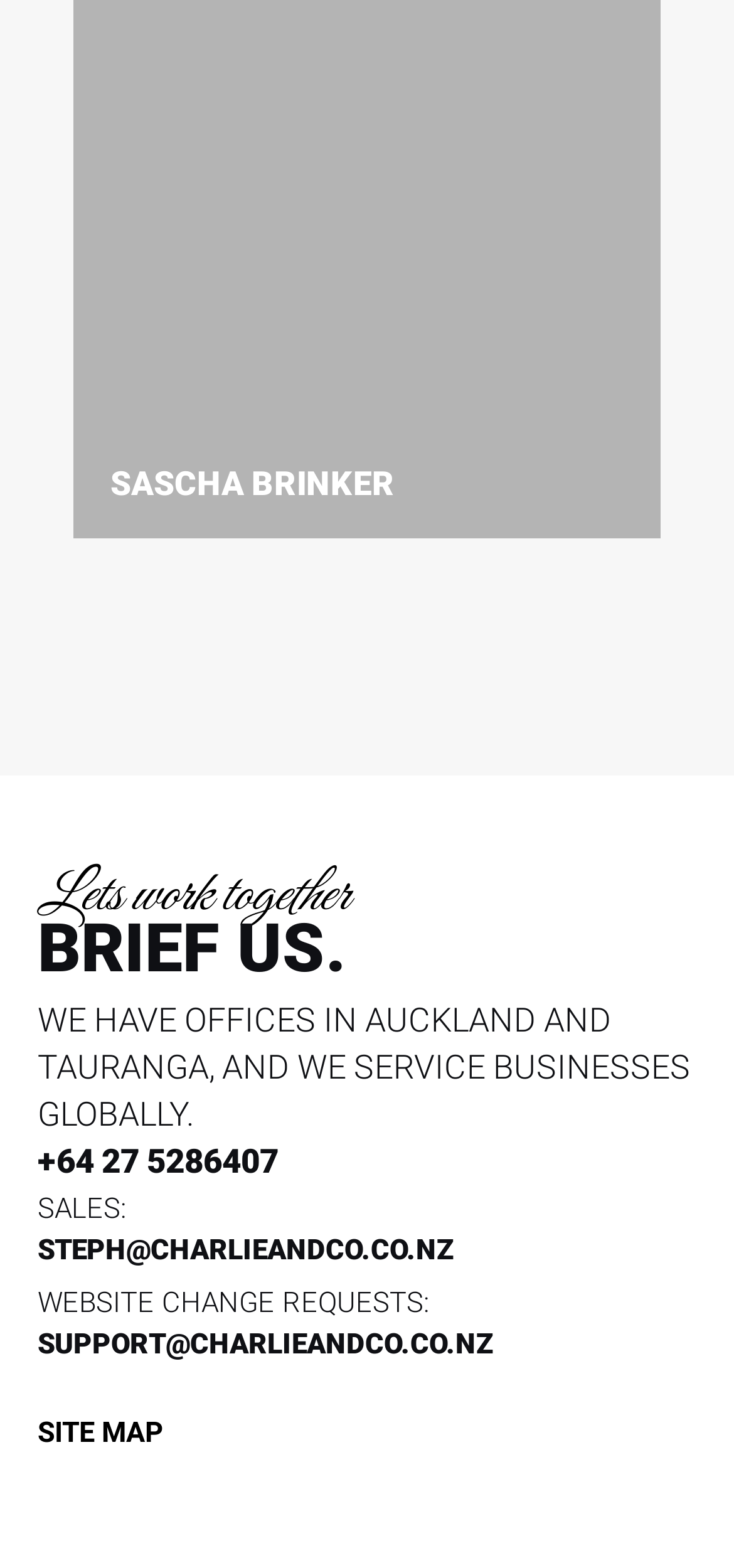Using the given description, provide the bounding box coordinates formatted as (top-left x, top-left y, bottom-right x, bottom-right y), with all values being floating point numbers between 0 and 1. Description: Lets work together brief us.

[0.051, 0.567, 0.474, 0.636]